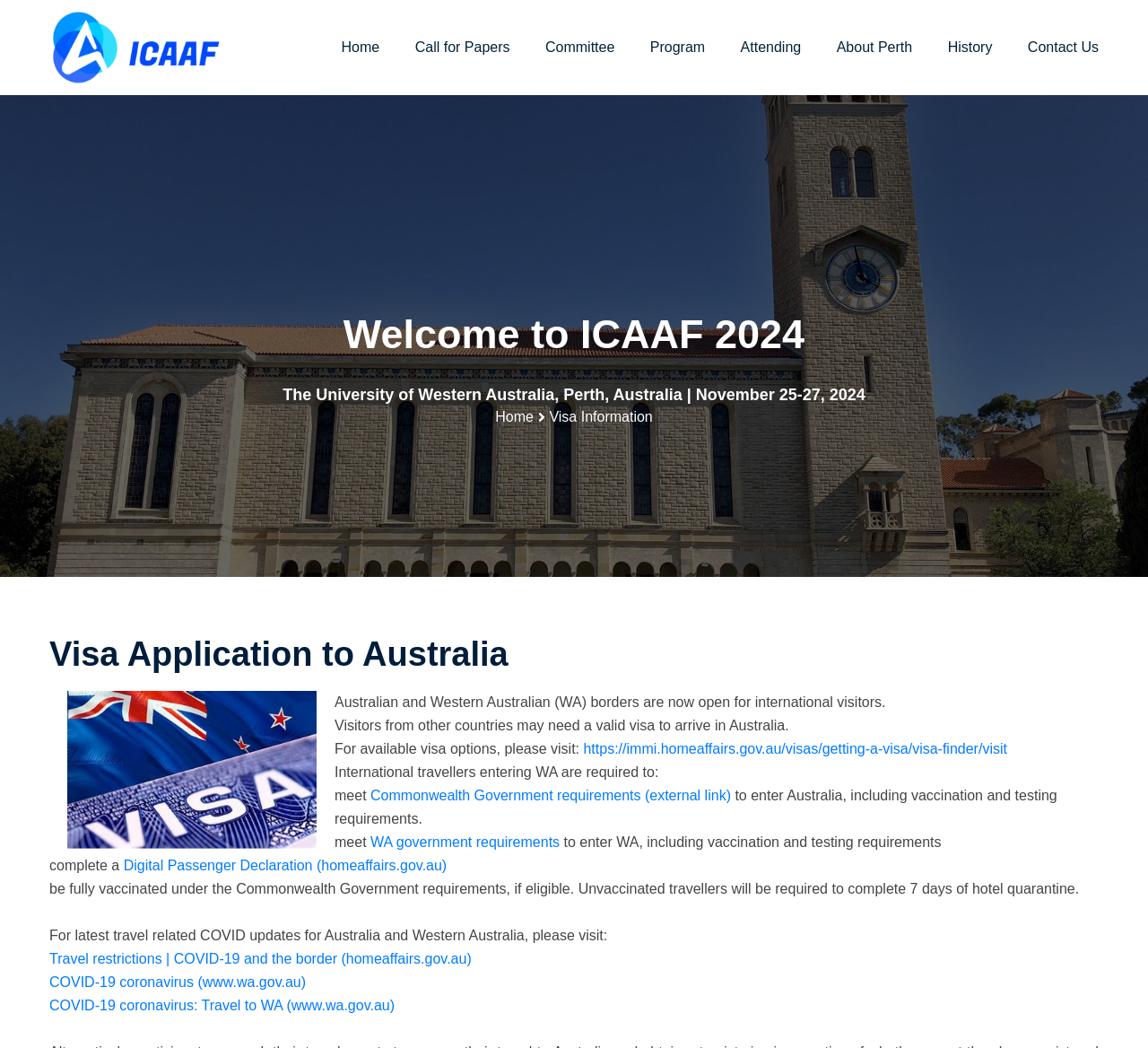Could you highlight the region that needs to be clicked to execute the instruction: "Click on the 'Home' link"?

[0.297, 0.0, 0.331, 0.091]